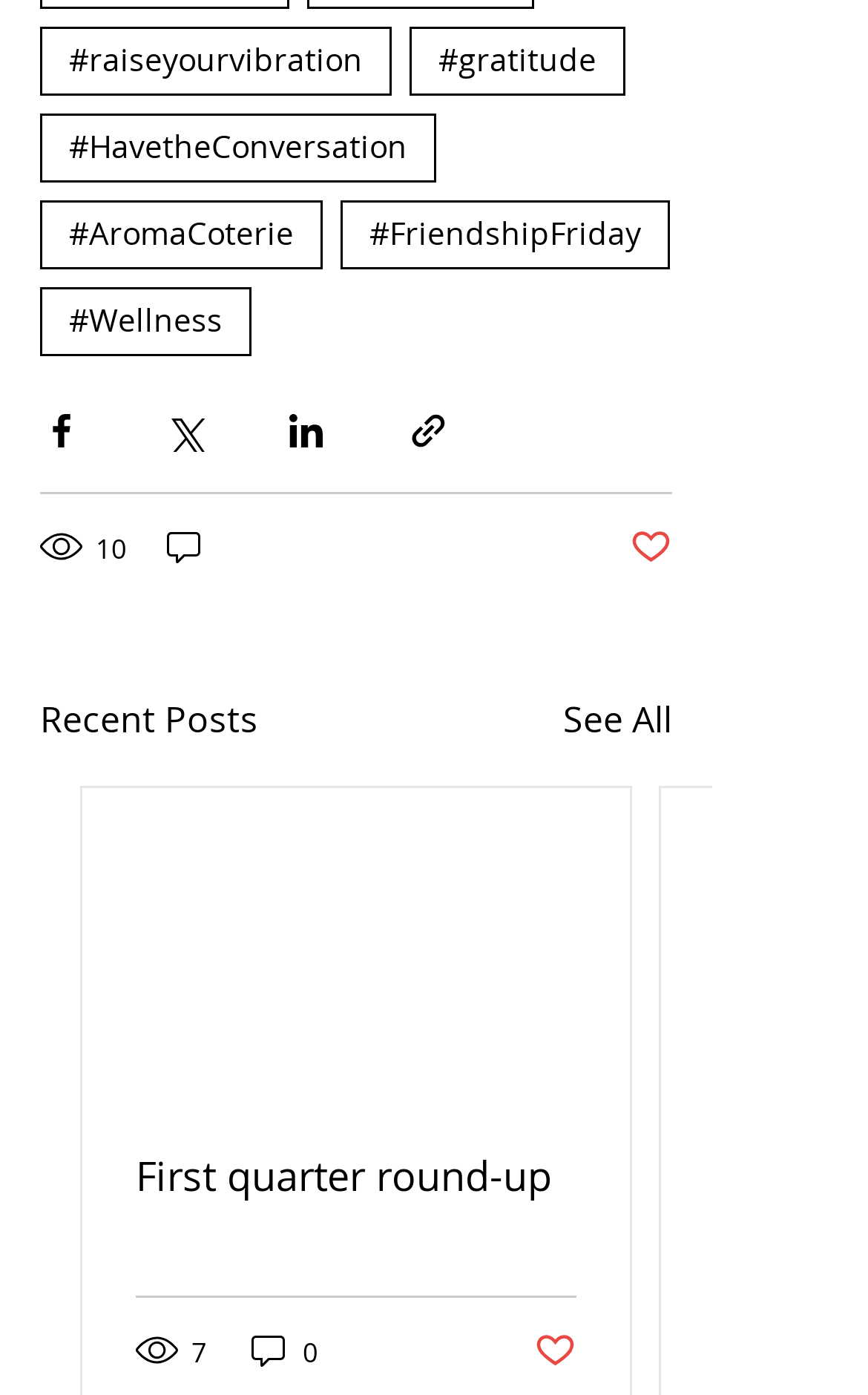How many views does the first post have?
Please respond to the question with a detailed and thorough explanation.

The first post has 10 views, which is indicated by the text '10 views' located below the share buttons with a bounding box of [0.046, 0.376, 0.151, 0.408].